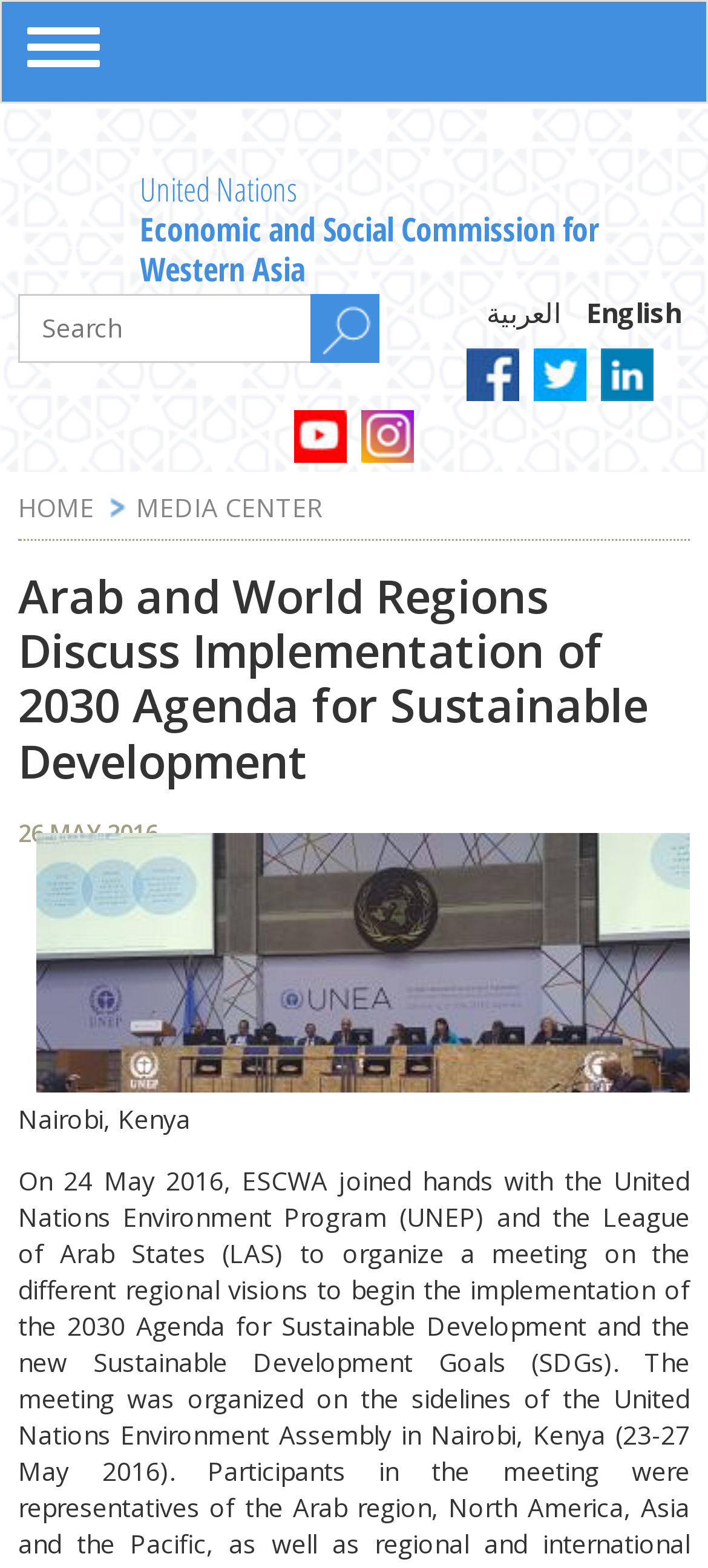Locate the bounding box of the user interface element based on this description: "parent_node: ﻿﻿﻿﻿﻿﻿﻿﻿﻿﻿﻿﻿﻿﻿".

[0.753, 0.238, 0.827, 0.26]